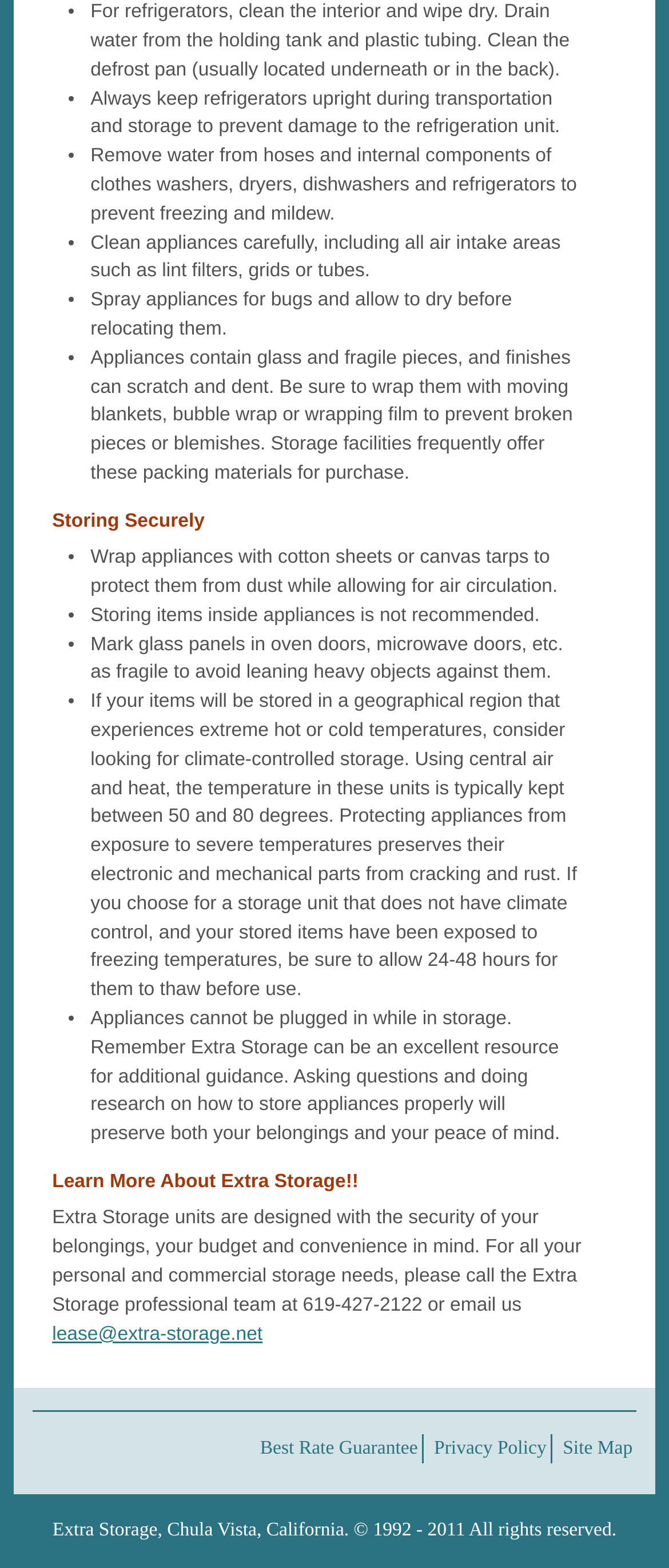What is the purpose of wrapping appliances with moving blankets?
Provide a well-explained and detailed answer to the question.

The webpage suggests wrapping appliances with moving blankets, bubble wrap, or wrapping film to prevent broken pieces or blemishes, as appliances contain glass and fragile pieces, and finishes can scratch and dent.